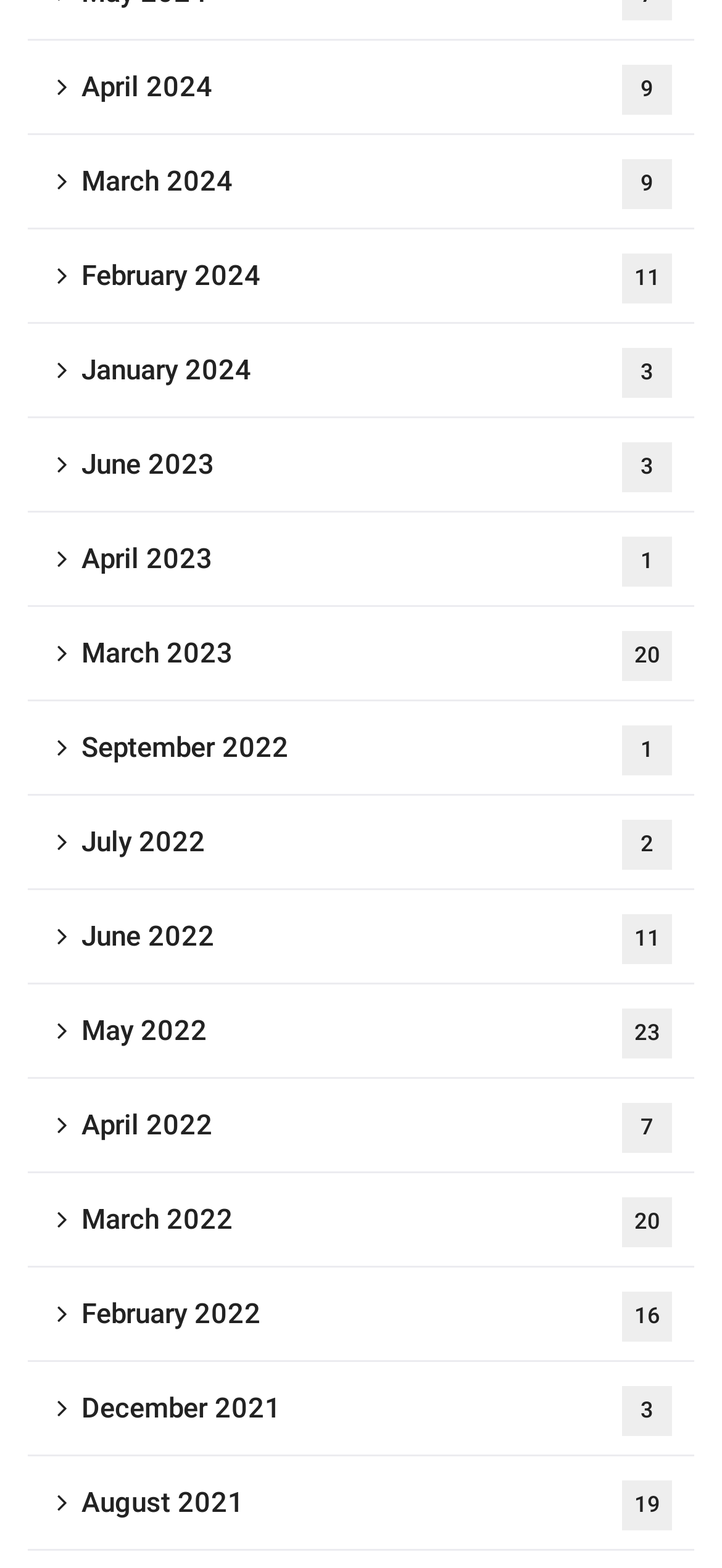How many links are there on the webpage?
Answer with a single word or phrase, using the screenshot for reference.

12